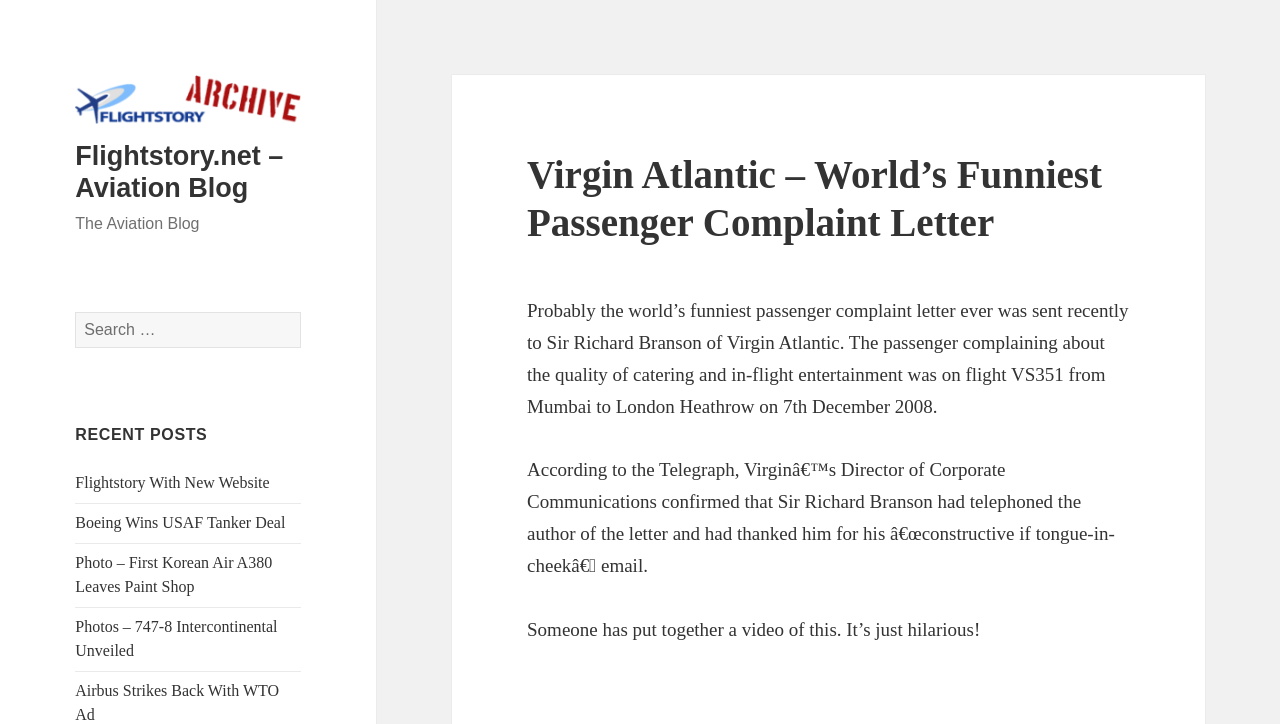What is the name of the airline mentioned in the article?
Provide a comprehensive and detailed answer to the question.

The article mentions Virgin Atlantic as the airline where a passenger sent a complaint letter to Sir Richard Branson, the founder of the airline.